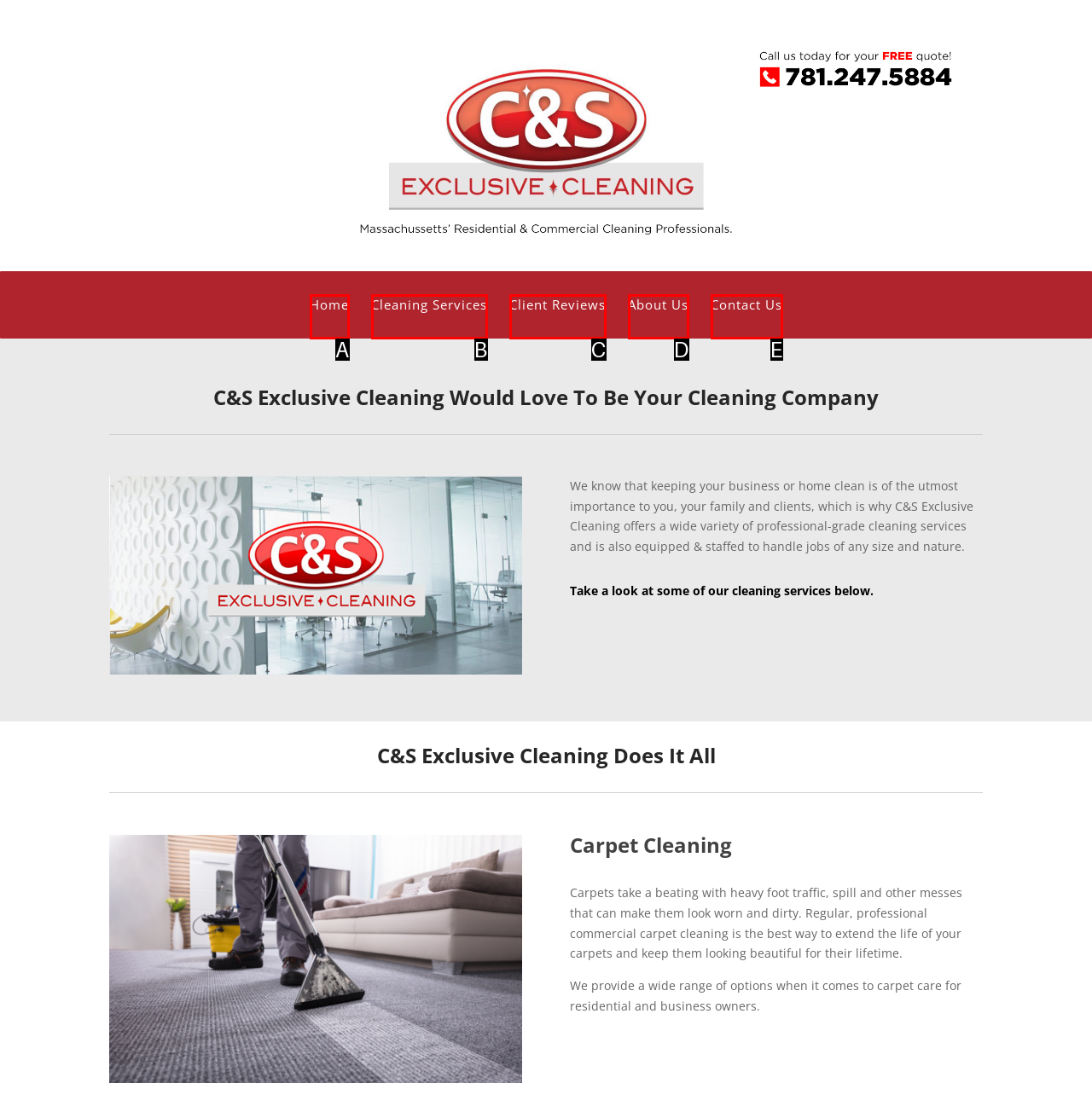Choose the option that best matches the element: Home
Respond with the letter of the correct option.

A